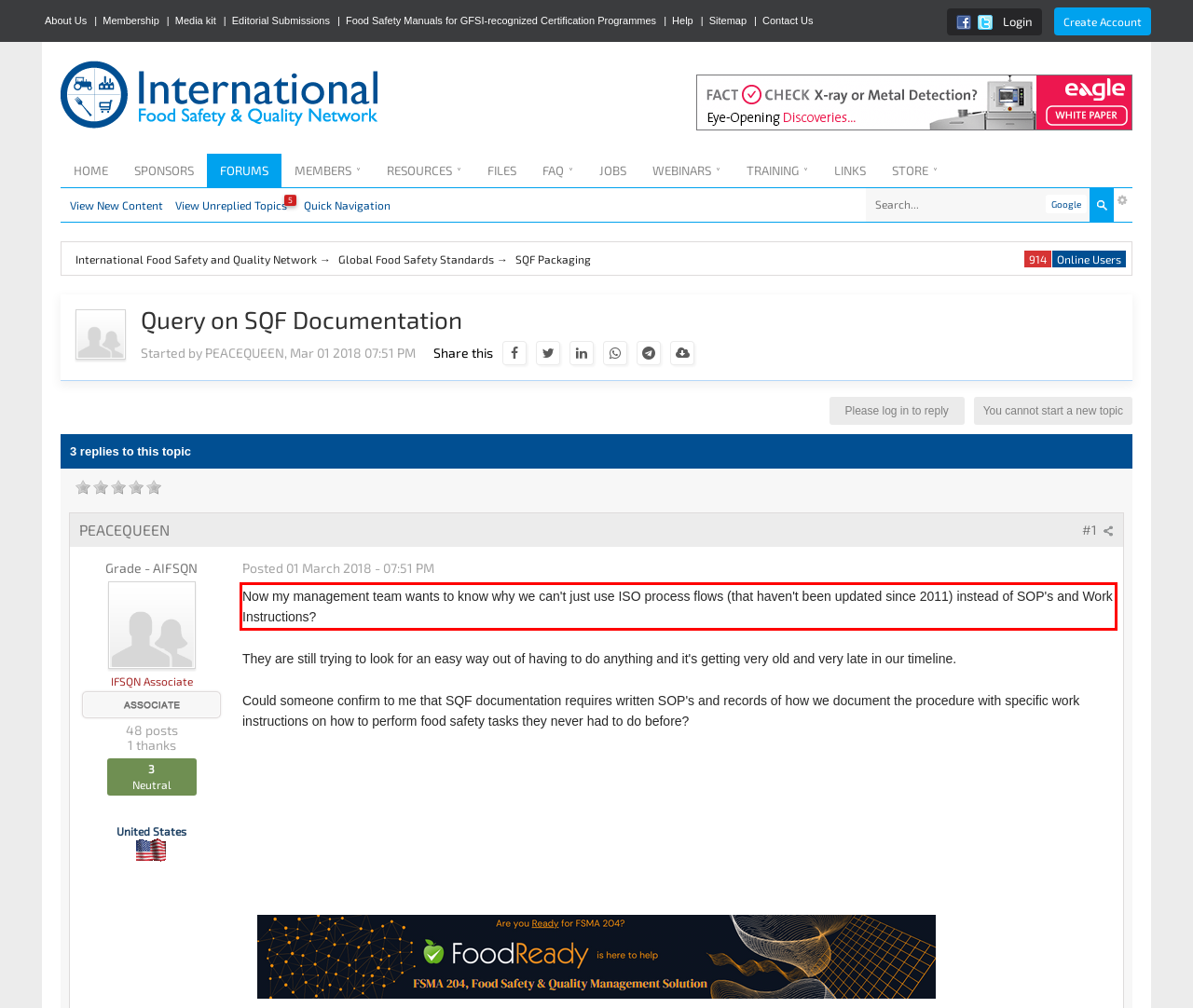Please identify and extract the text from the UI element that is surrounded by a red bounding box in the provided webpage screenshot.

Now my management team wants to know why we can't just use ISO process flows (that haven't been updated since 2011) instead of SOP's and Work Instructions?